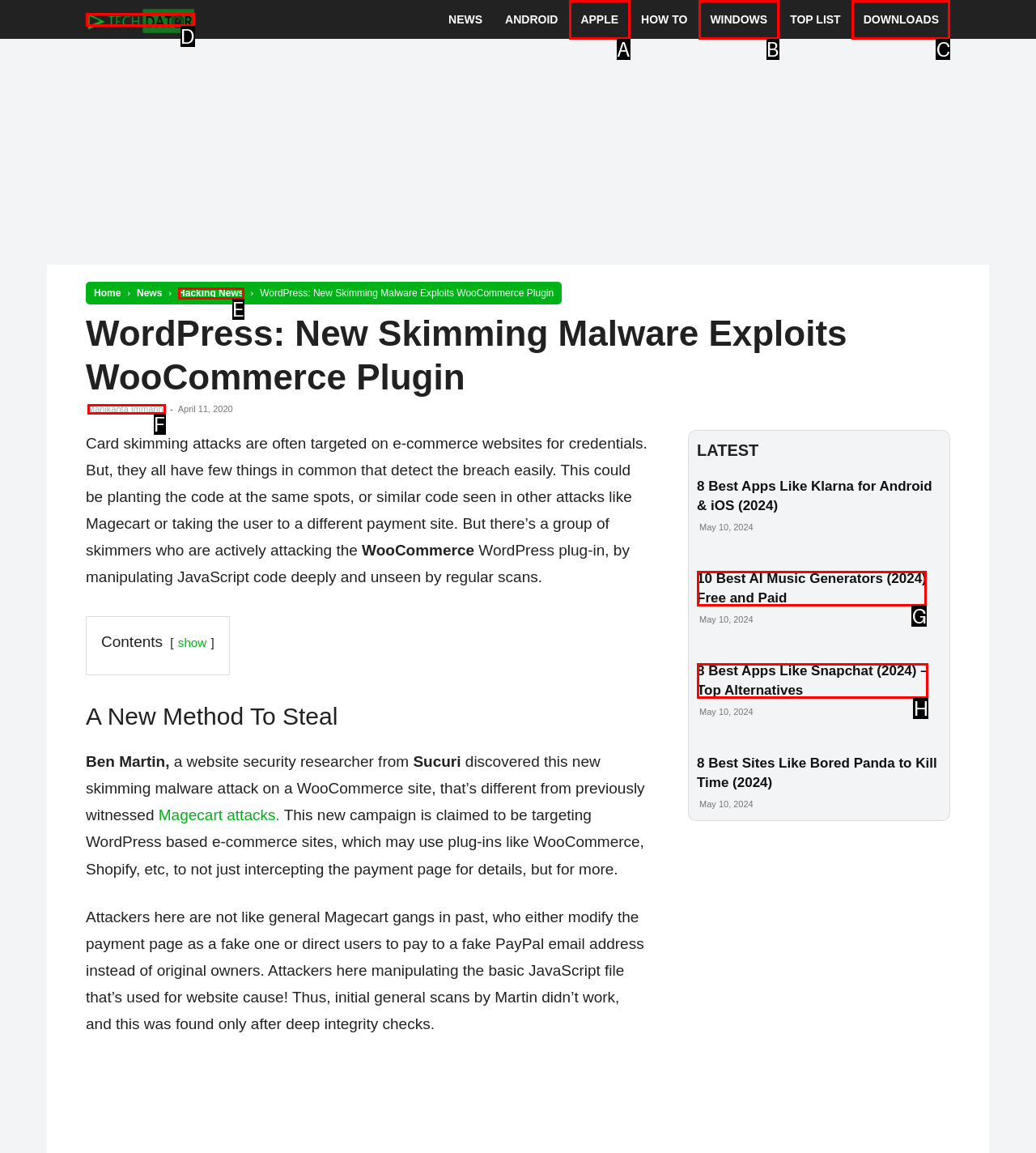Choose the HTML element to click for this instruction: Click on DOWNLOADS Answer with the letter of the correct choice from the given options.

C